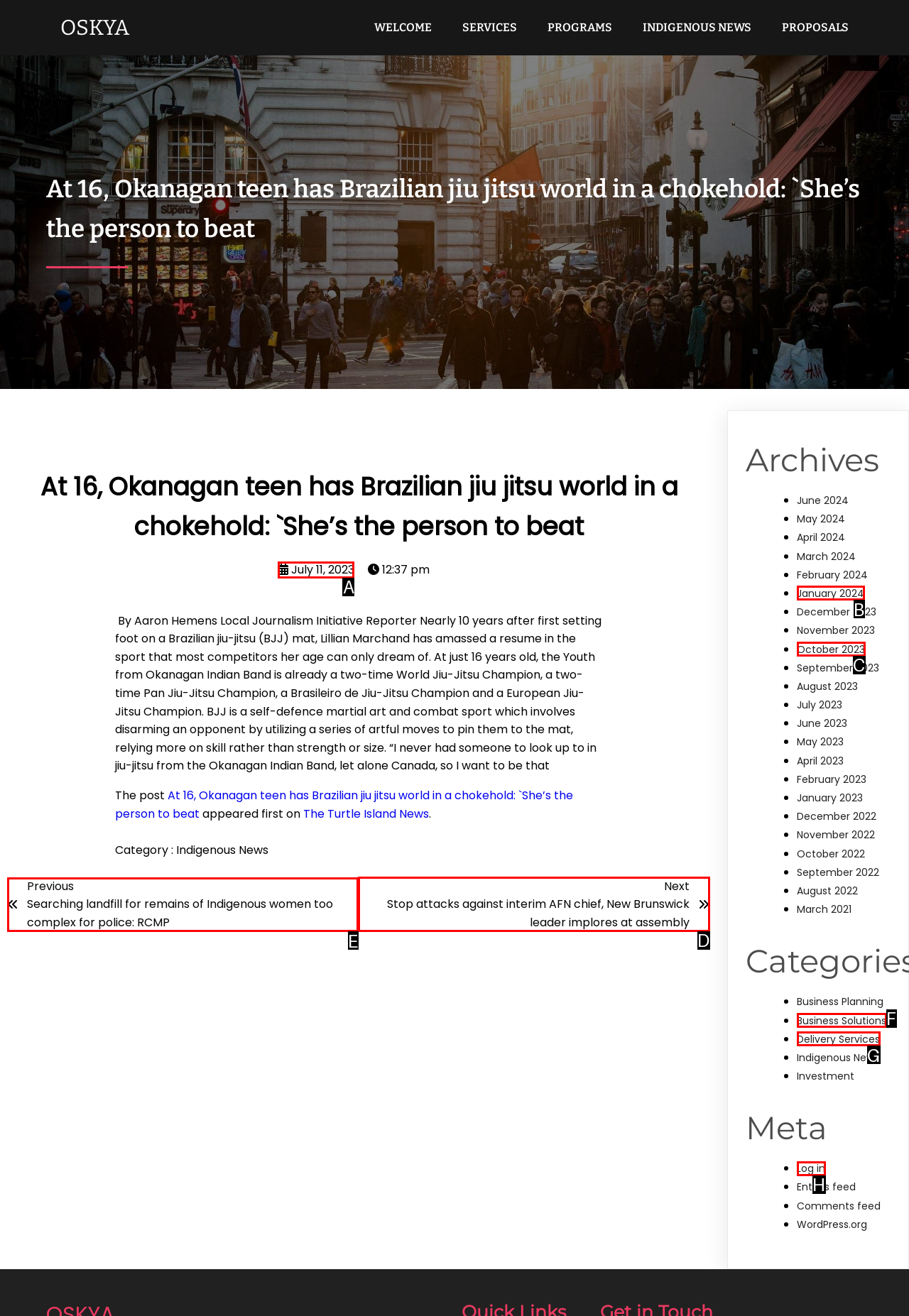Specify which element within the red bounding boxes should be clicked for this task: Go to the previous news article Respond with the letter of the correct option.

E